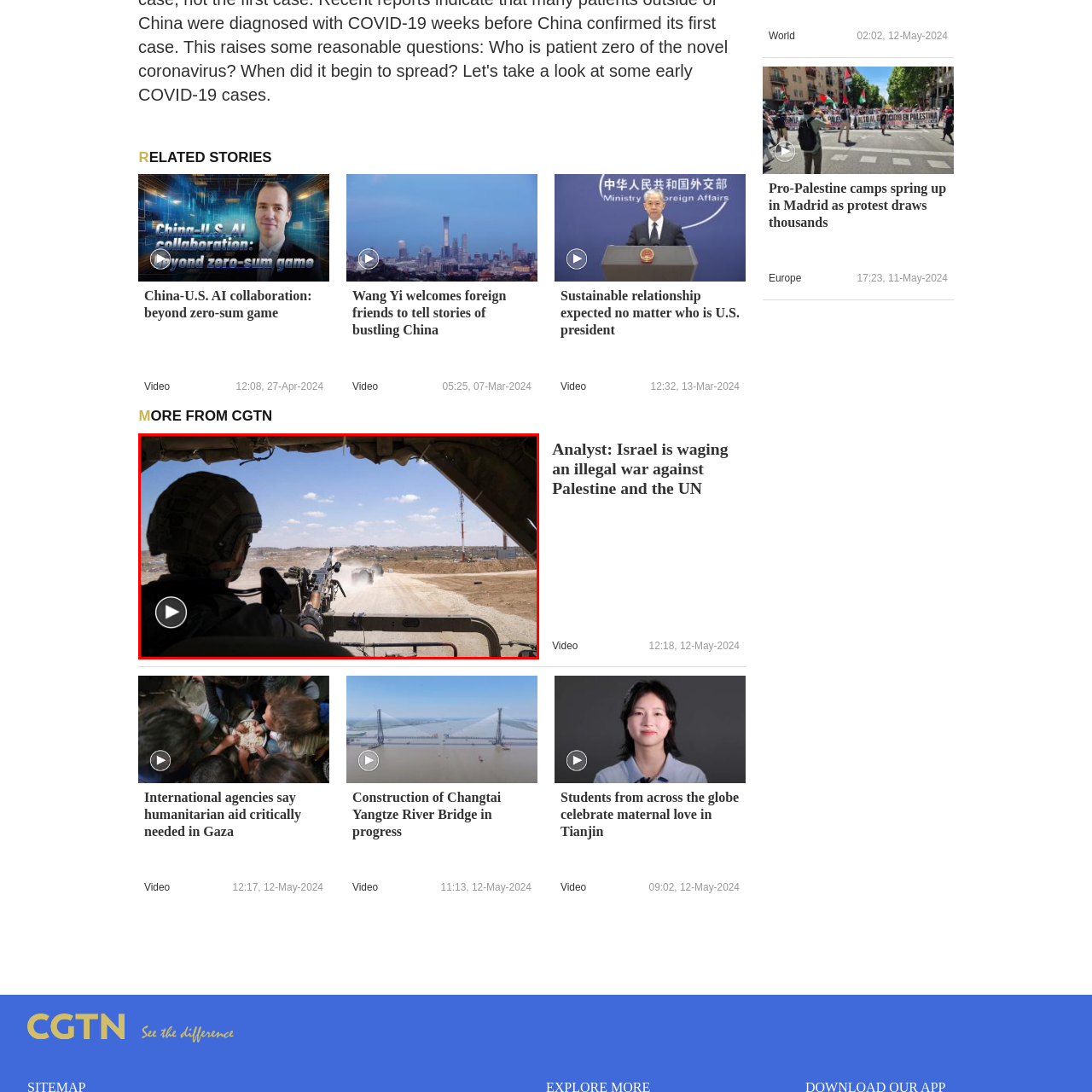View the image within the red box and answer the following question with a concise word or phrase:
What is the purpose of the accompanying video?

Exploring complexities of military engagements